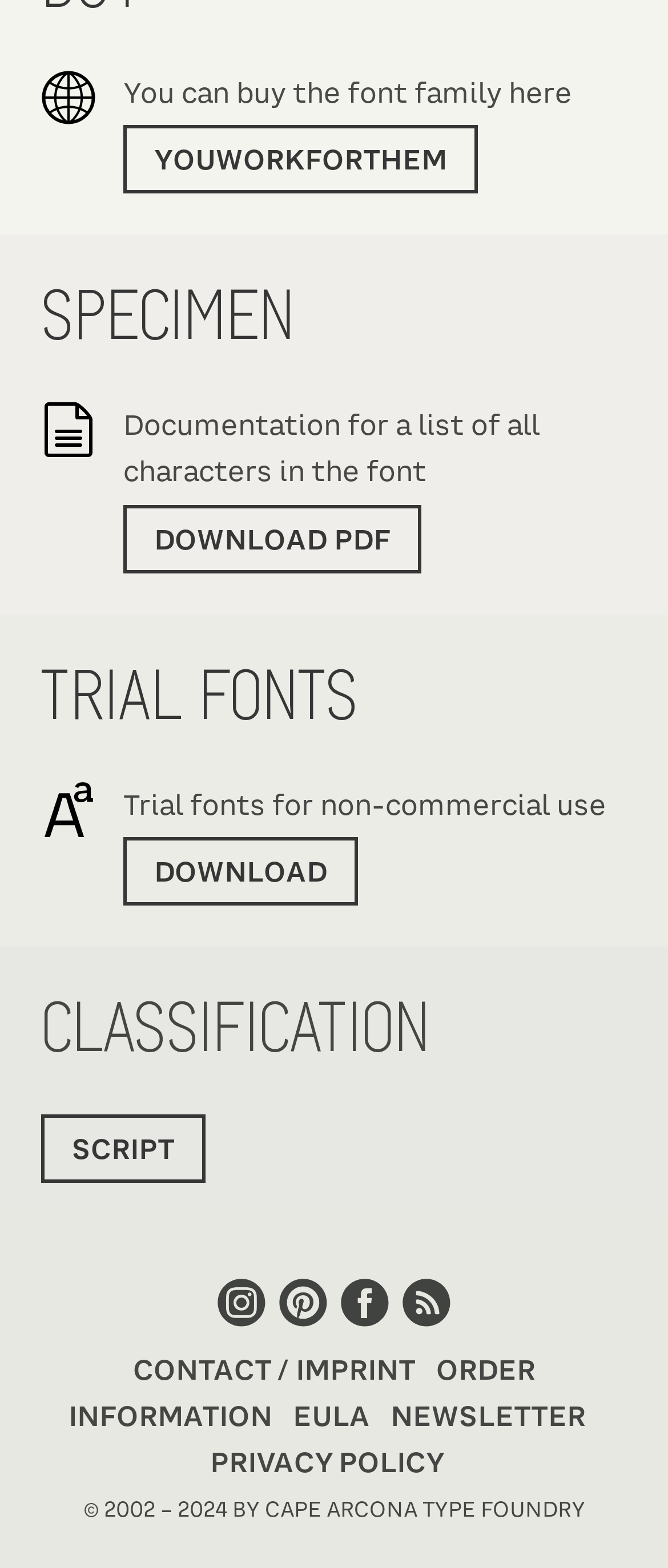What is the purpose of the 'DOWNLOAD PDF' link?
Look at the screenshot and respond with a single word or phrase.

Documentation